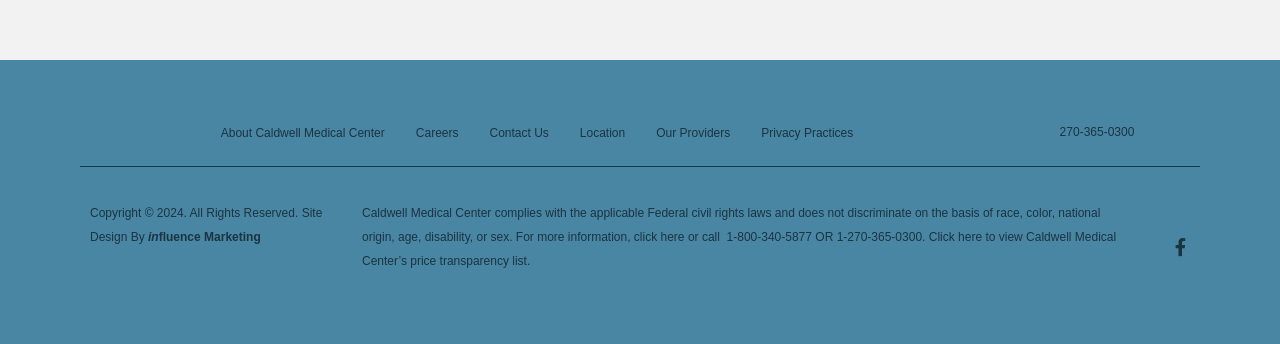Select the bounding box coordinates of the element I need to click to carry out the following instruction: "Call Caldwell Medical Center".

[0.828, 0.364, 0.886, 0.405]